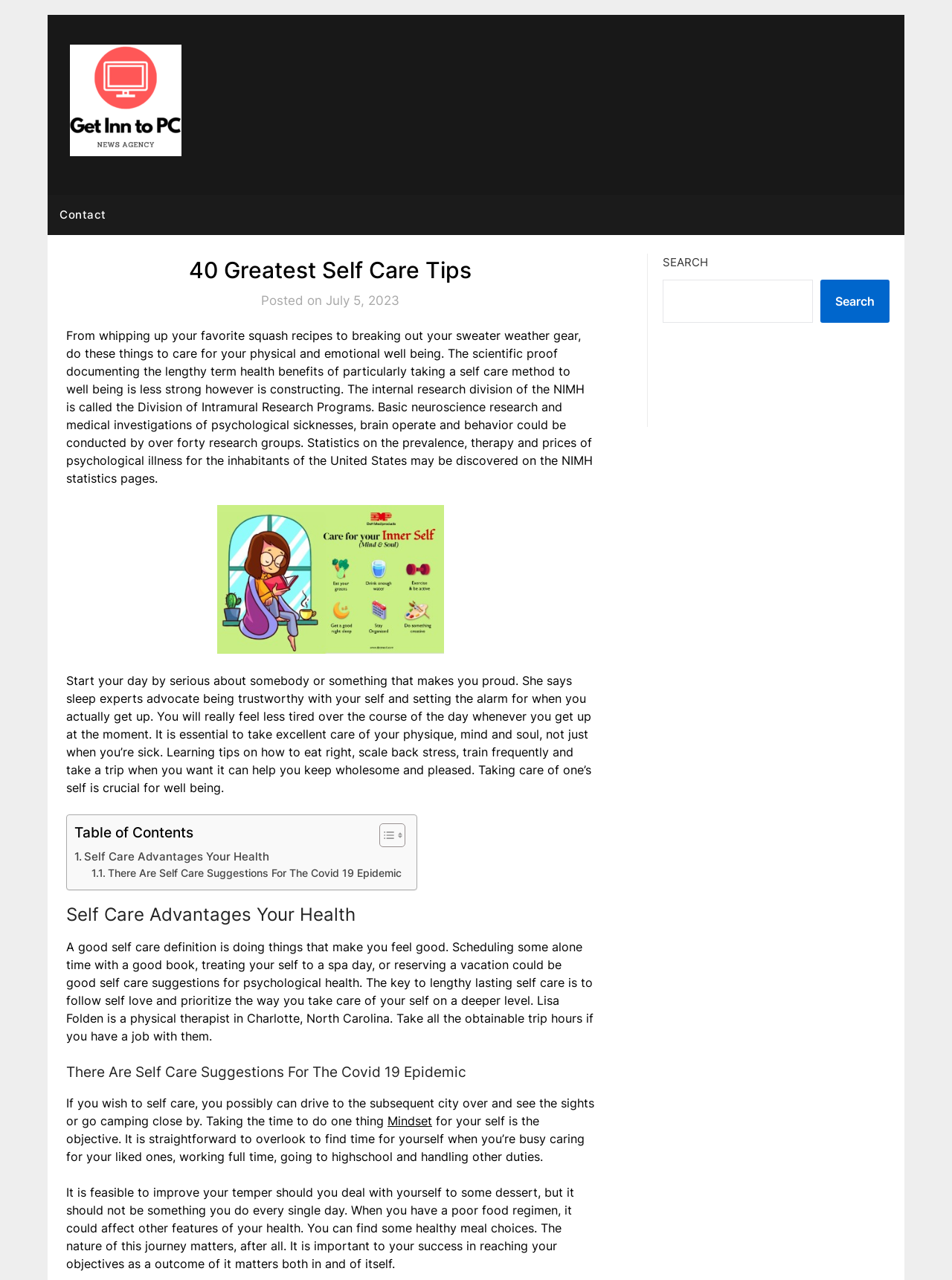Find the bounding box coordinates for the area that must be clicked to perform this action: "Click on the 'Get In To PC' link".

[0.073, 0.035, 0.191, 0.122]